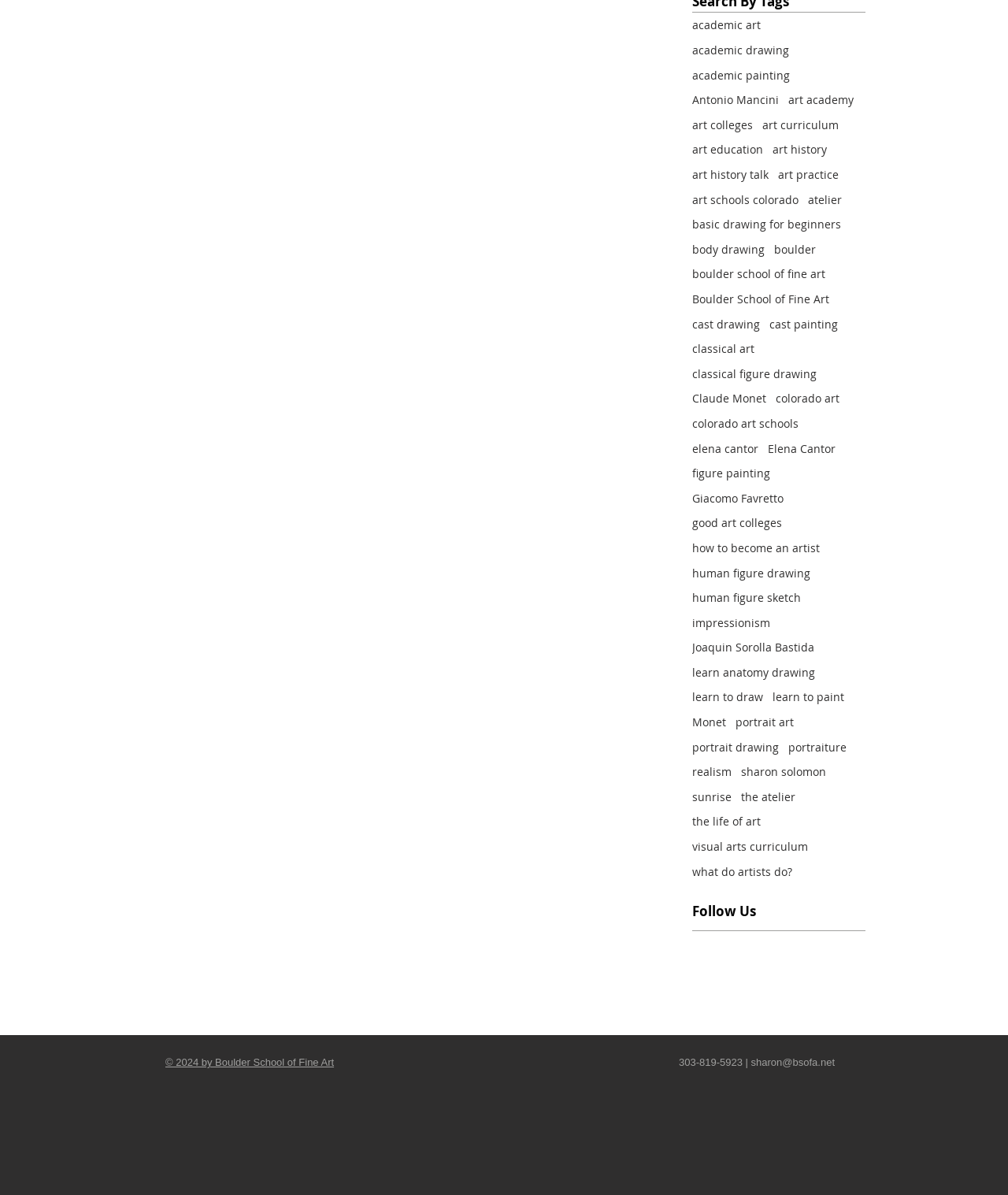Please identify the coordinates of the bounding box for the clickable region that will accomplish this instruction: "contact sharon via email".

[0.745, 0.884, 0.828, 0.894]